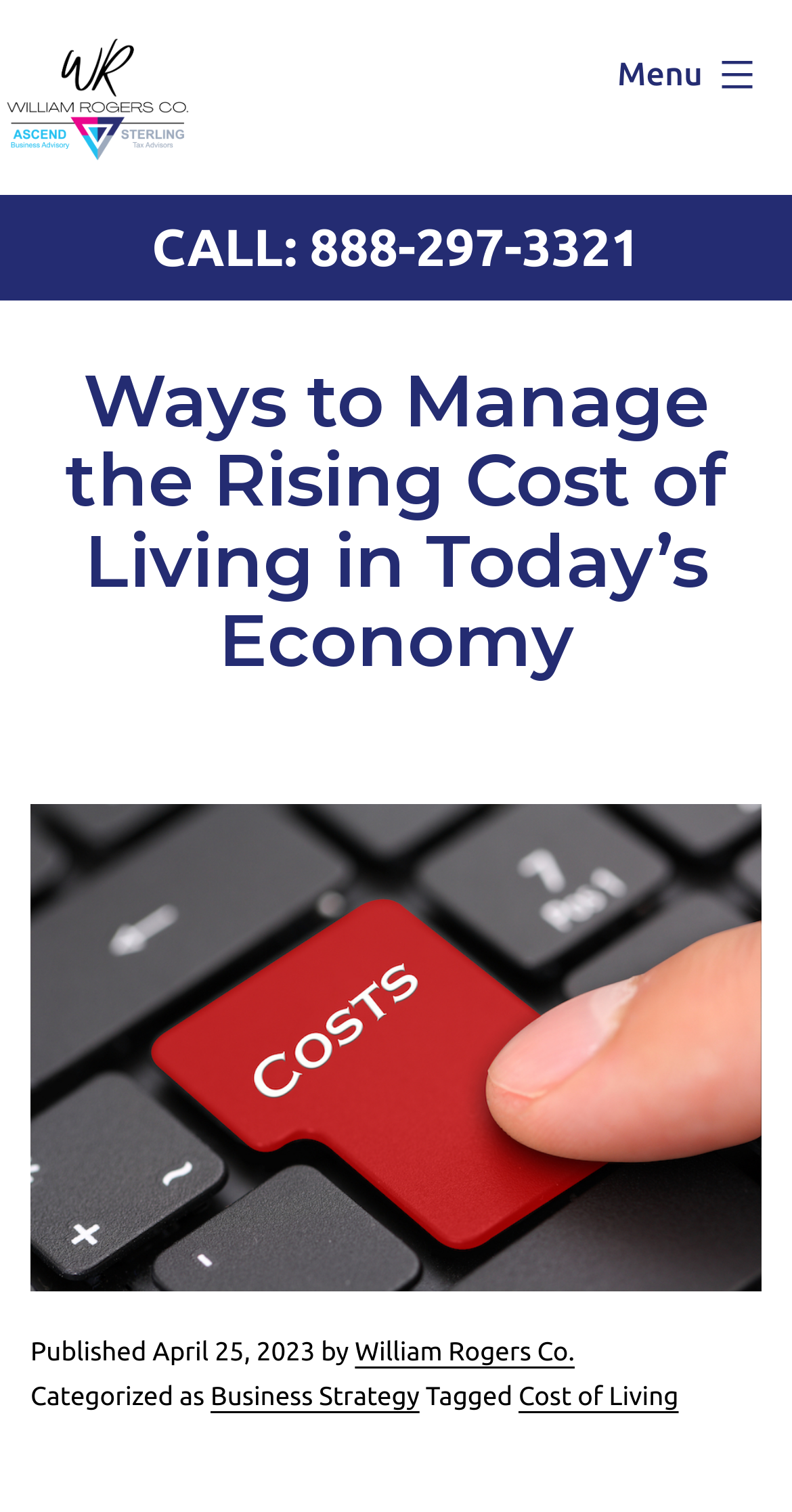Can you look at the image and give a comprehensive answer to the question:
What is the category of the article?

By examining the bottom of the main heading section, I see a link labeled 'Categorized as' followed by another link labeled 'Business Strategy', which suggests that the category of the article is 'Business Strategy'.